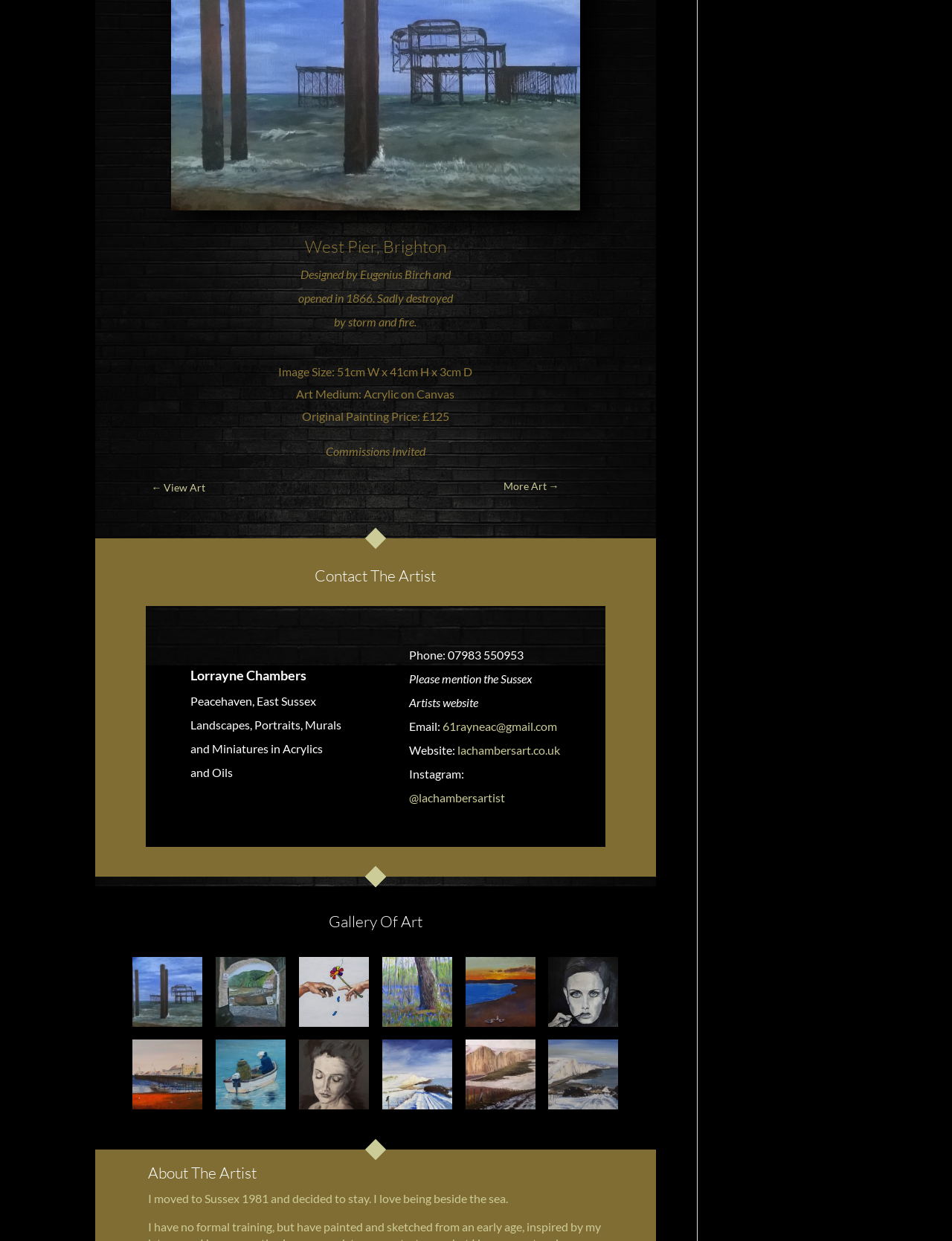Who is the artist?
Using the image, provide a concise answer in one word or a short phrase.

Lorrayne Chambers